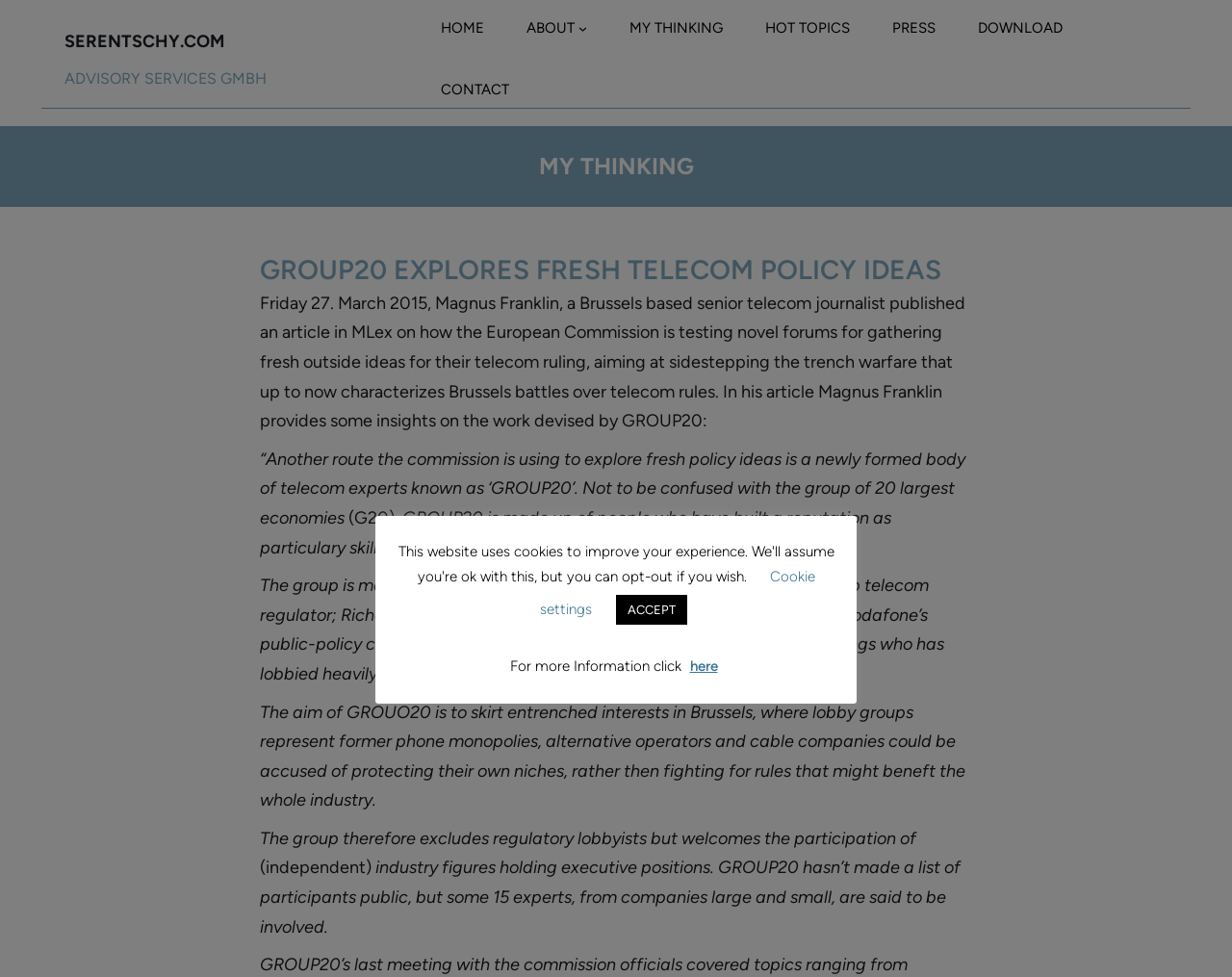Provide a brief response in the form of a single word or phrase:
What is the purpose of GROUP20?

To explore fresh telecom policy ideas